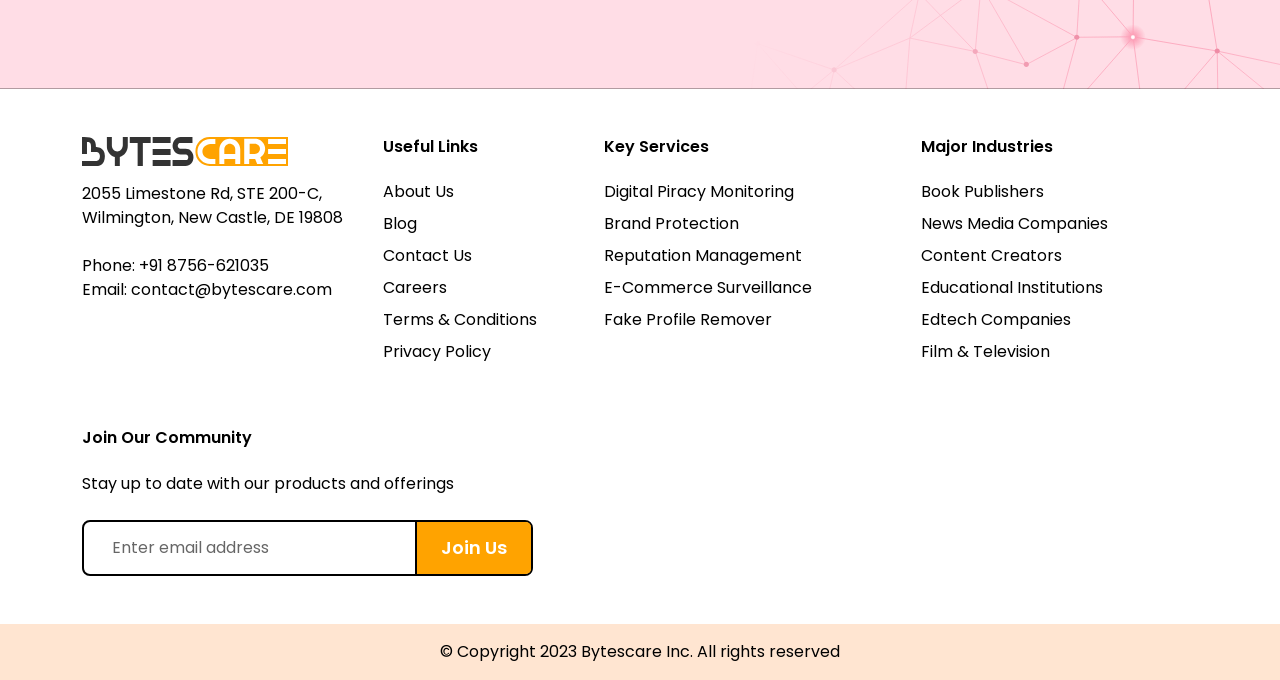Indicate the bounding box coordinates of the element that must be clicked to execute the instruction: "Enter email address in the newsletter textbox". The coordinates should be given as four float numbers between 0 and 1, i.e., [left, top, right, bottom].

[0.066, 0.767, 0.325, 0.844]